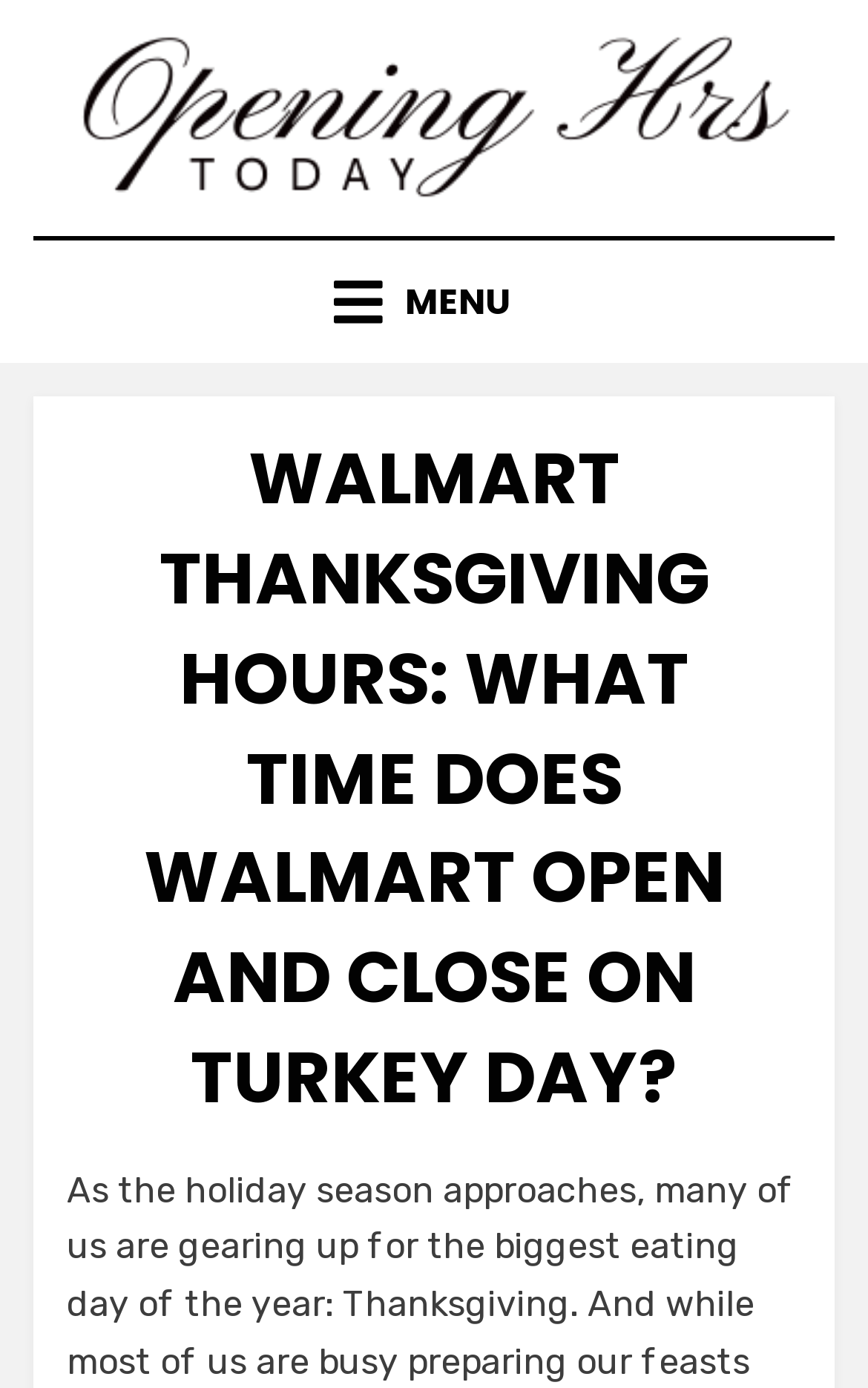Generate the text content of the main heading of the webpage.

WALMART THANKSGIVING HOURS: WHAT TIME DOES WALMART OPEN AND CLOSE ON TURKEY DAY?